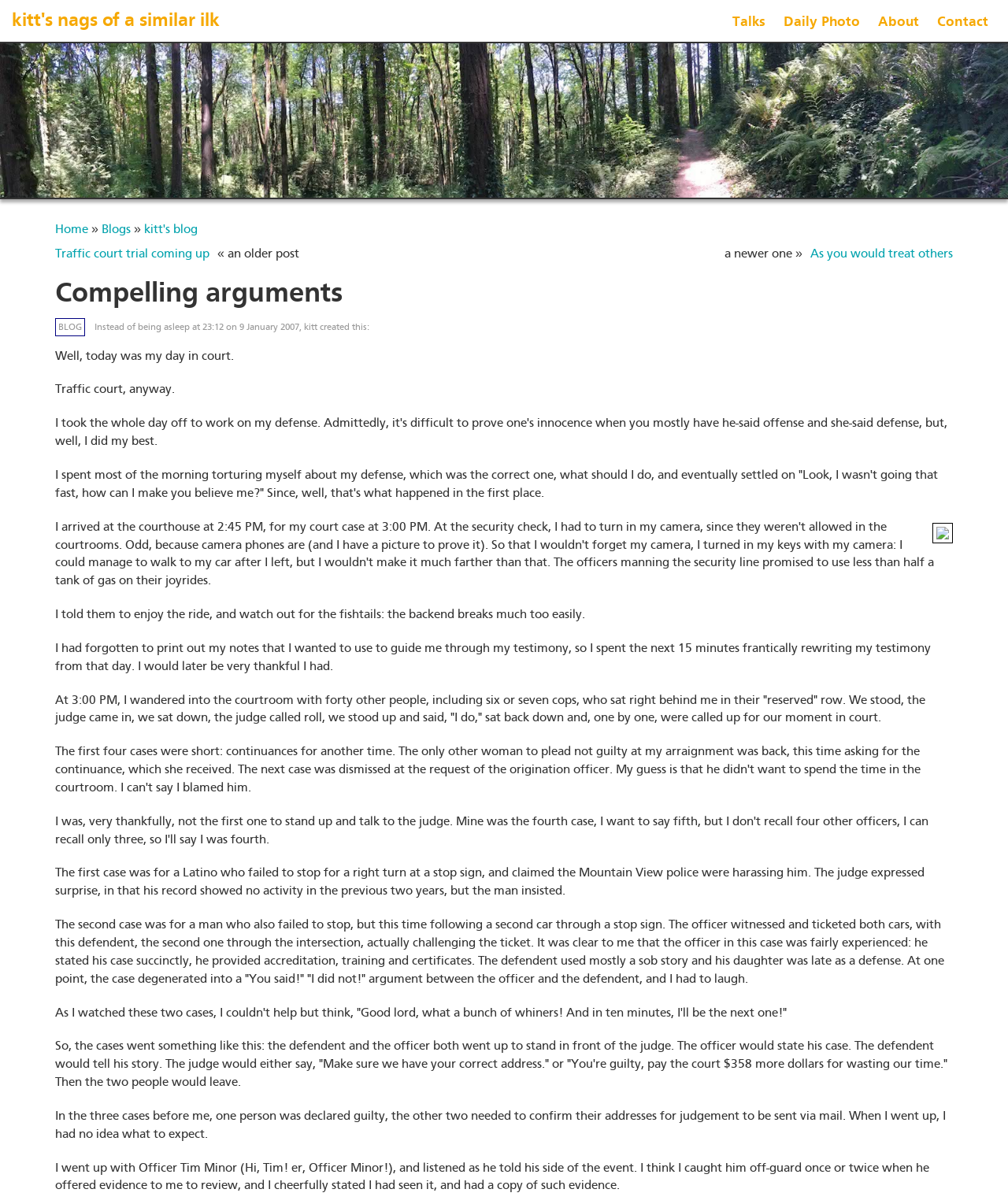Please reply with a single word or brief phrase to the question: 
What did the author spend most of the morning doing?

Torturing themselves about their defense